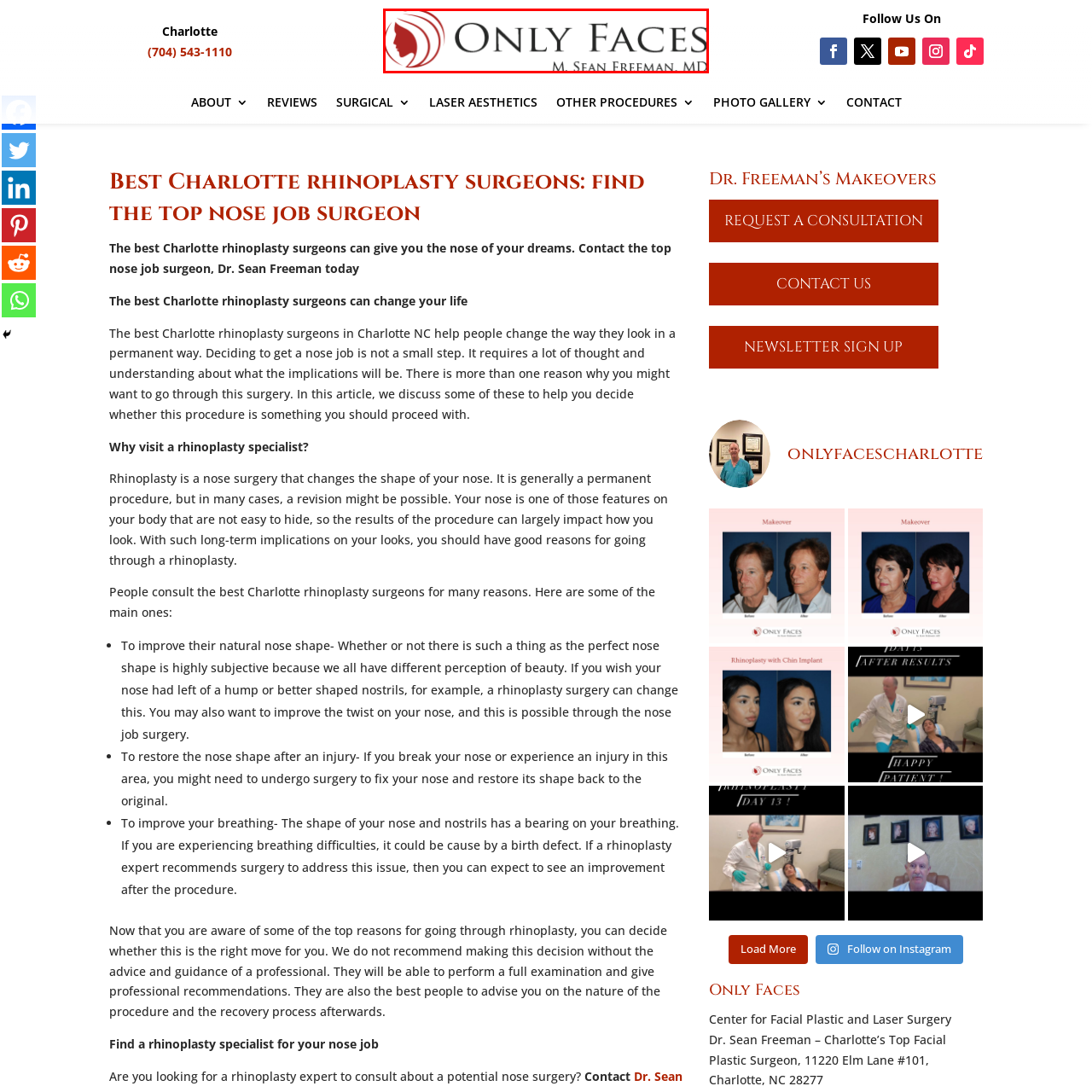Focus on the content inside the red-outlined area of the image and answer the ensuing question in detail, utilizing the information presented: What type of procedures does the 'Only Faces' center specialize in?

The caption states that the 'Only Faces' center is focused on 'specialized facial cosmetic procedures', emphasizing Dr. Freeman's expertise in enhancing individual features while maintaining aesthetic harmony.